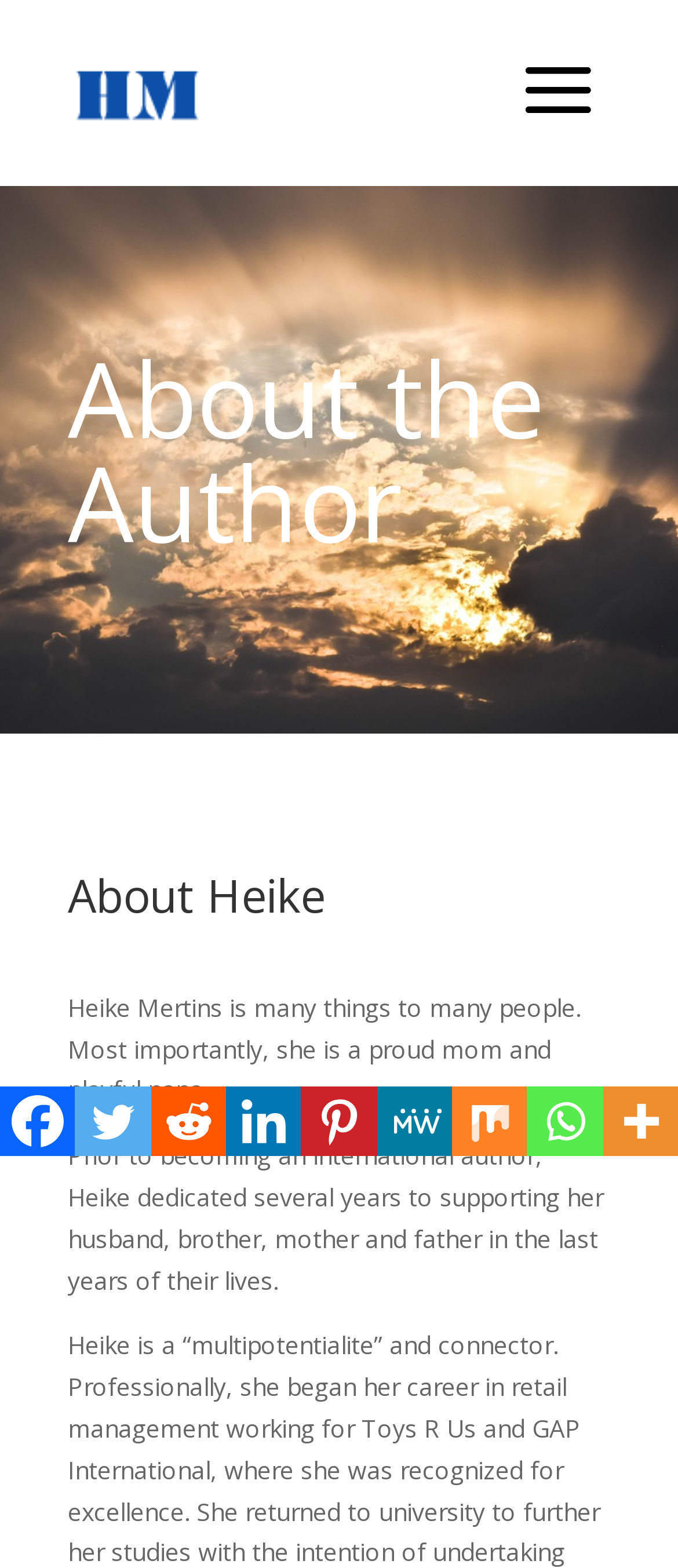Please identify the bounding box coordinates for the region that you need to click to follow this instruction: "track packages".

None